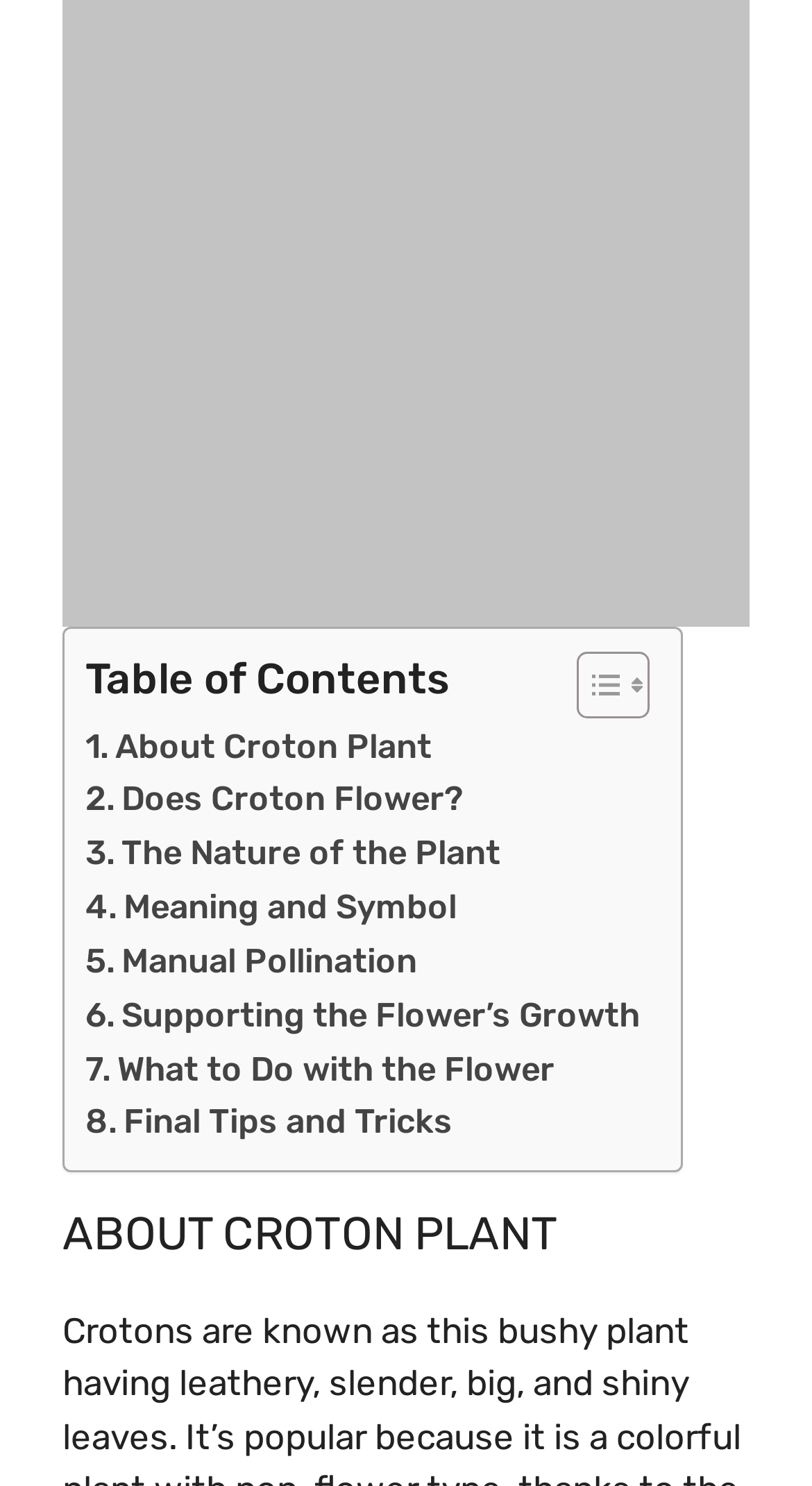Please identify the bounding box coordinates of where to click in order to follow the instruction: "Read the Final Tips and Tricks".

[0.105, 0.738, 0.557, 0.774]